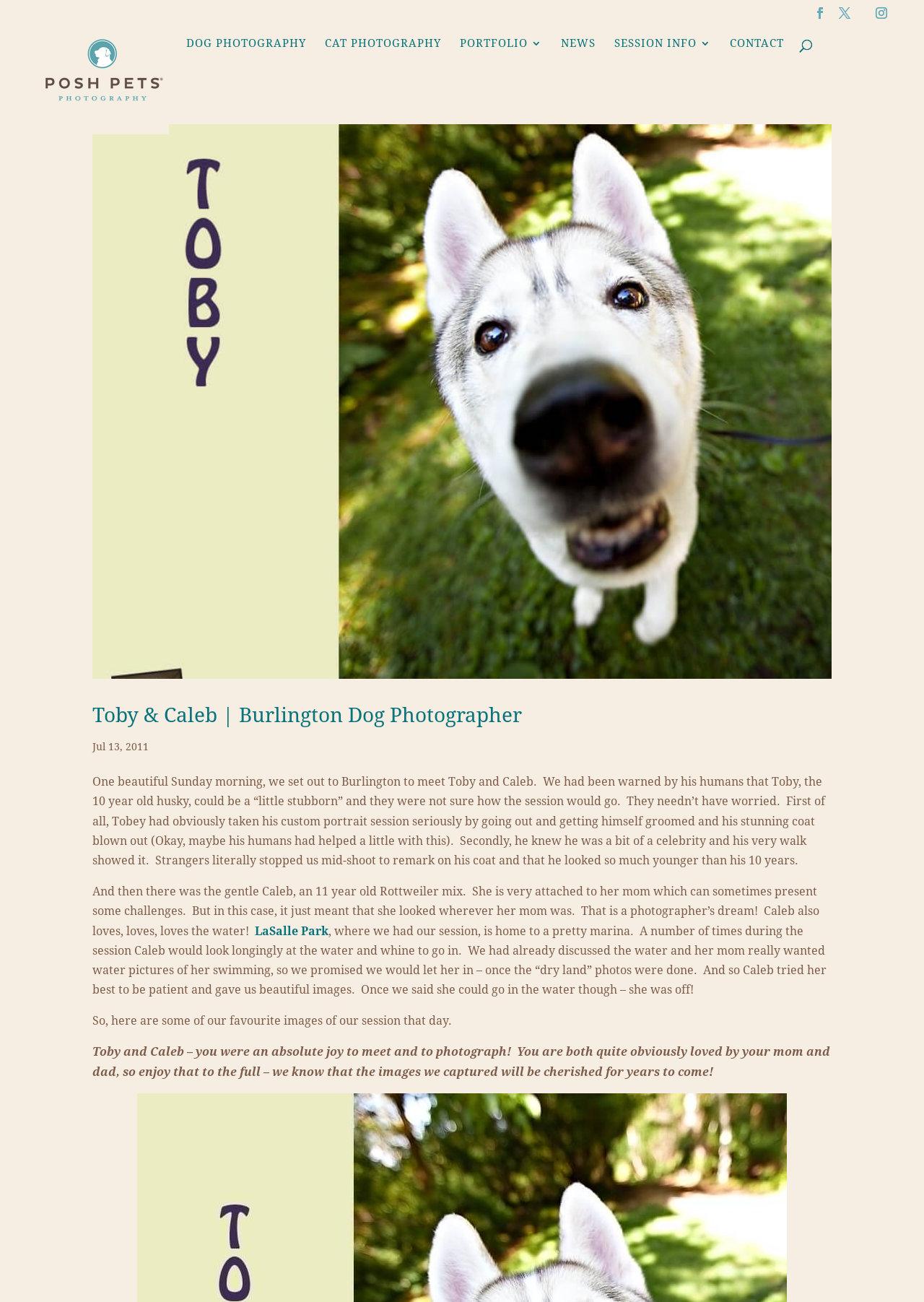Please determine the bounding box coordinates of the element's region to click in order to carry out the following instruction: "Search for pet photography". The coordinates should be four float numbers between 0 and 1, i.e., [left, top, right, bottom].

[0.053, 0.021, 0.953, 0.026]